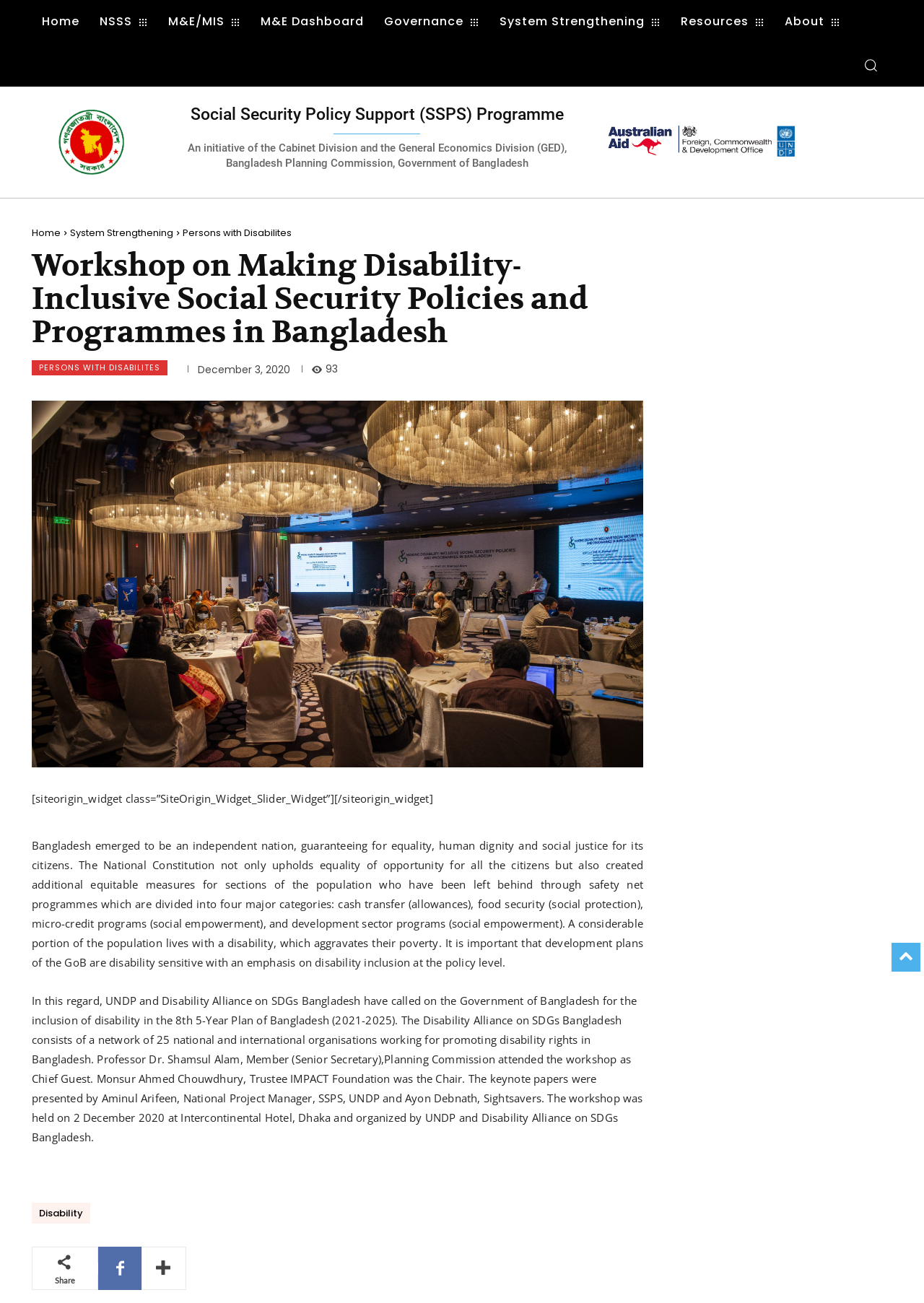Locate the bounding box coordinates of the element that should be clicked to execute the following instruction: "Click on the 'Home' link".

None